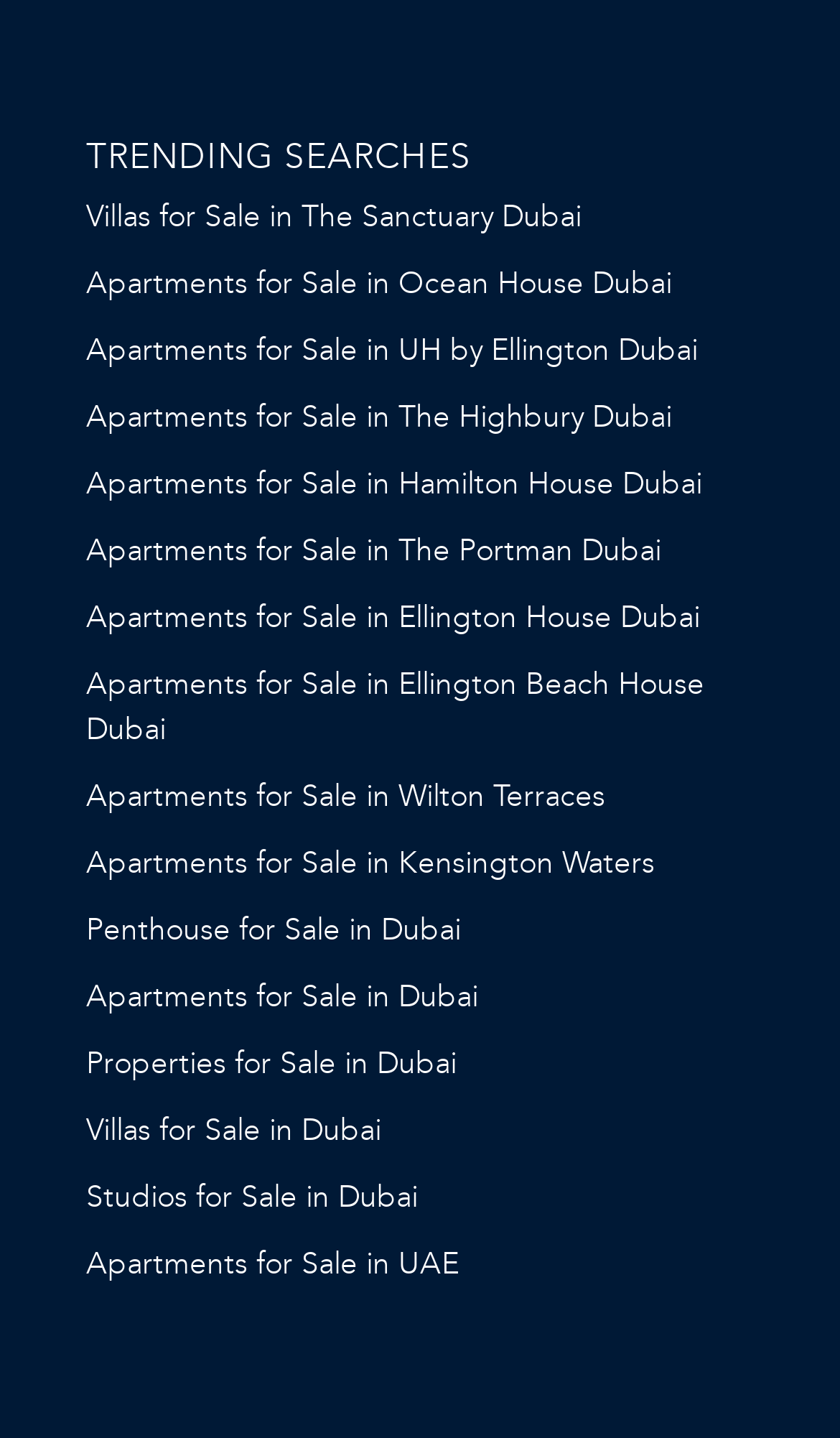What is the most general category of 'Properties for Sale in Dubai'?
Please provide a comprehensive answer to the question based on the webpage screenshot.

Based on the link 'Properties for Sale in Dubai', it can be inferred that 'Properties for Sale in Dubai' is a general category that encompasses various types of properties, including apartments, villas, and studios, that are for sale in Dubai.